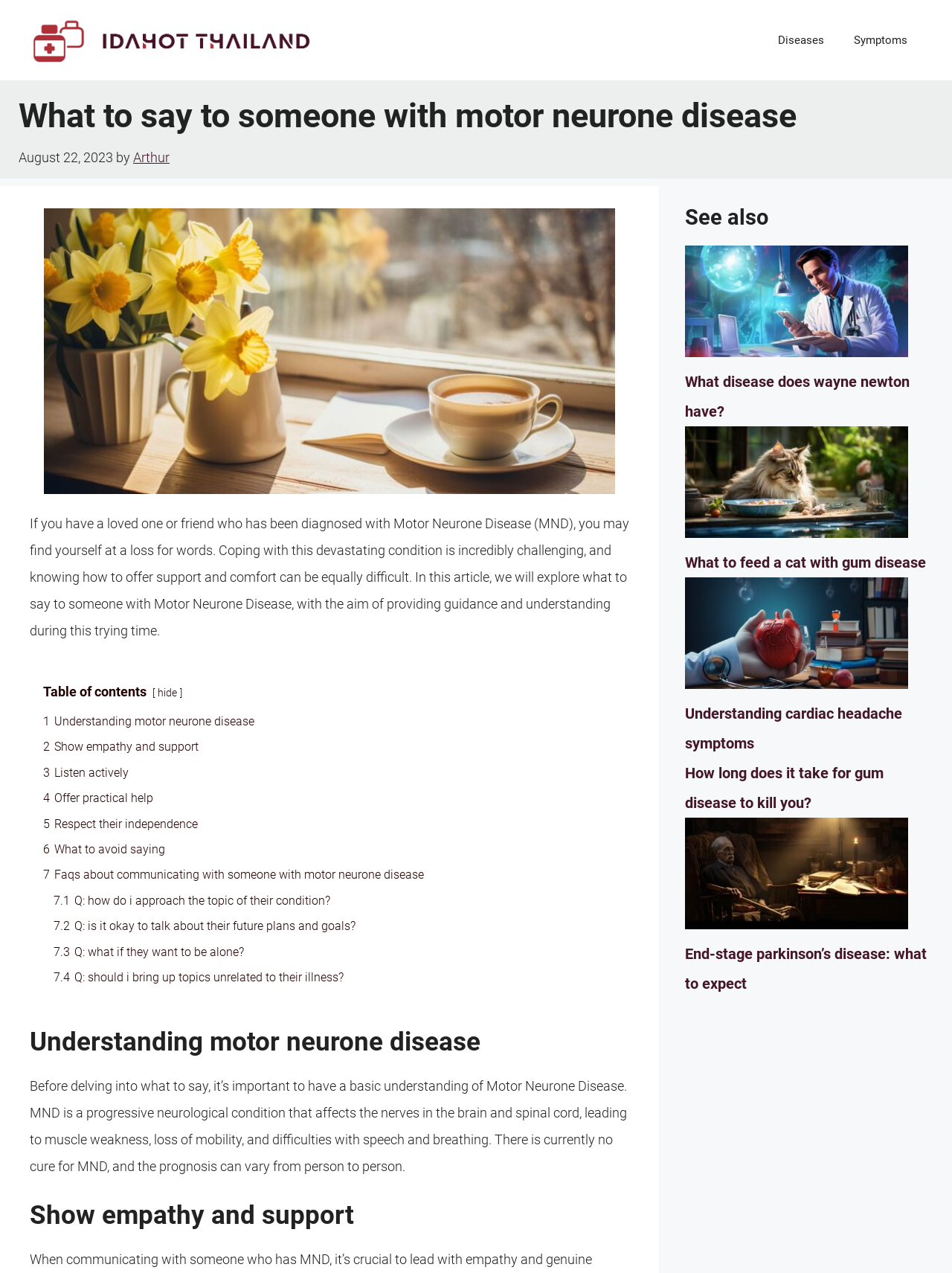What is the topic of the article?
Using the image, answer in one word or phrase.

Motor Neurone Disease